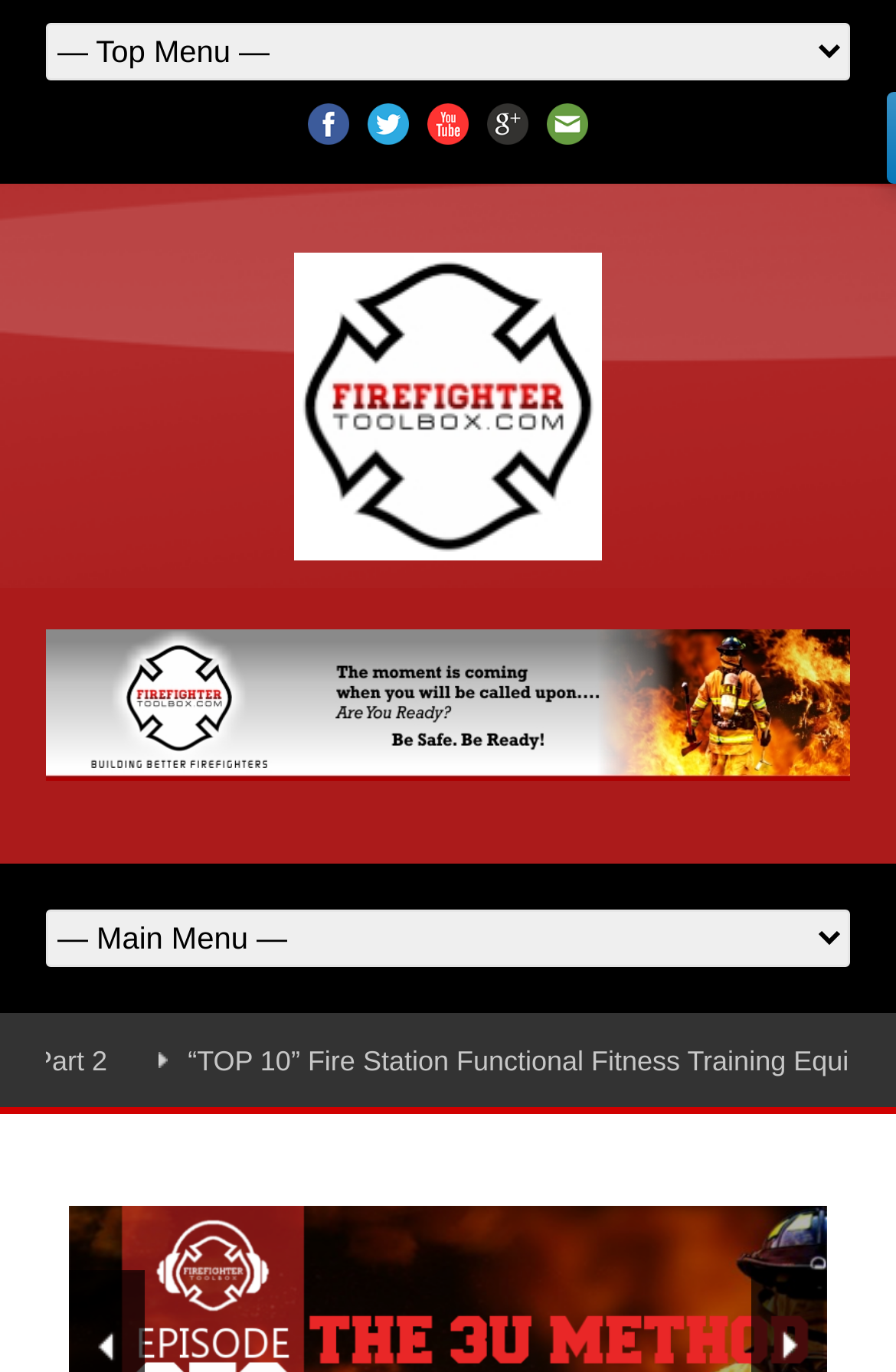What is the purpose of the links in the middle?
Analyze the screenshot and provide a detailed answer to the question.

The links in the middle of the webpage, with no descriptive text, are likely links to access specific episodes or content related to the topic of firefighting leadership.